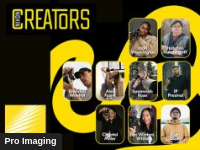Detail the scene shown in the image extensively.

The image showcases a vibrant composition celebrating the "Nikon Creators," highlighting a diverse group of talented individuals. Situated against a dark backdrop enhanced with bold yellow accents, the word "CREATORS" prominently stands out at the top. Each featured creator's portrait is framed in a circular design, reflecting their passion and dedication to visual artistry.

Among the individuals highlighted are photographers and filmmakers known for their unique contributions to the imaging industry. The arrangement of the photos not only emphasizes the community aspect but also serves as a visual testament to the innovative spirit of these creators. The caption “Pro Imaging” suggests a focus on professional photography, showcasing how these creators influence and inspire the world of imaging. This image is likely part of promotional content for the Nikon brand, emphasizing its collaboration with notable creators in the photography space.